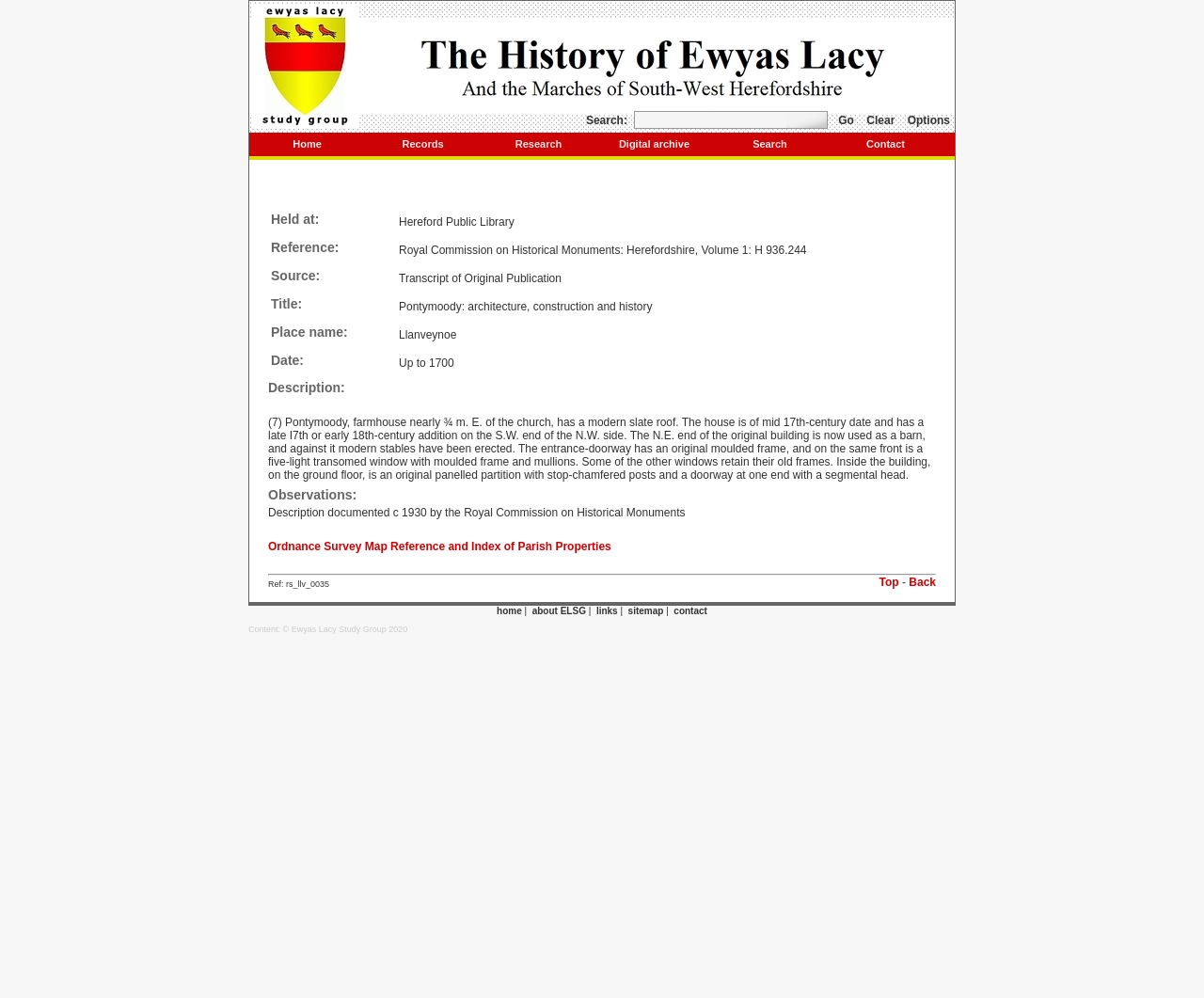Please determine the bounding box coordinates for the element that should be clicked to follow these instructions: "Contact the Ewyas Lacy Study Group".

[0.688, 0.133, 0.784, 0.156]